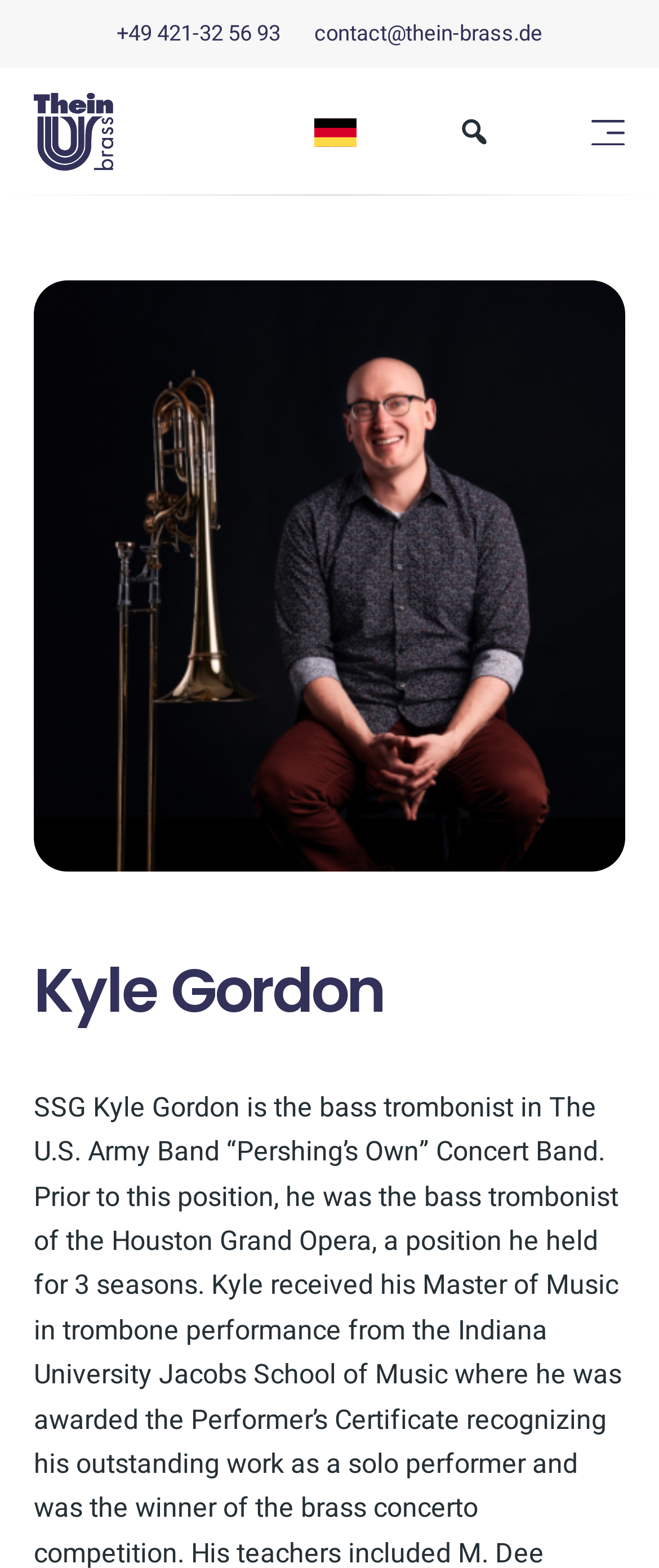How many languages are available on the webpage?
Respond with a short answer, either a single word or a phrase, based on the image.

2